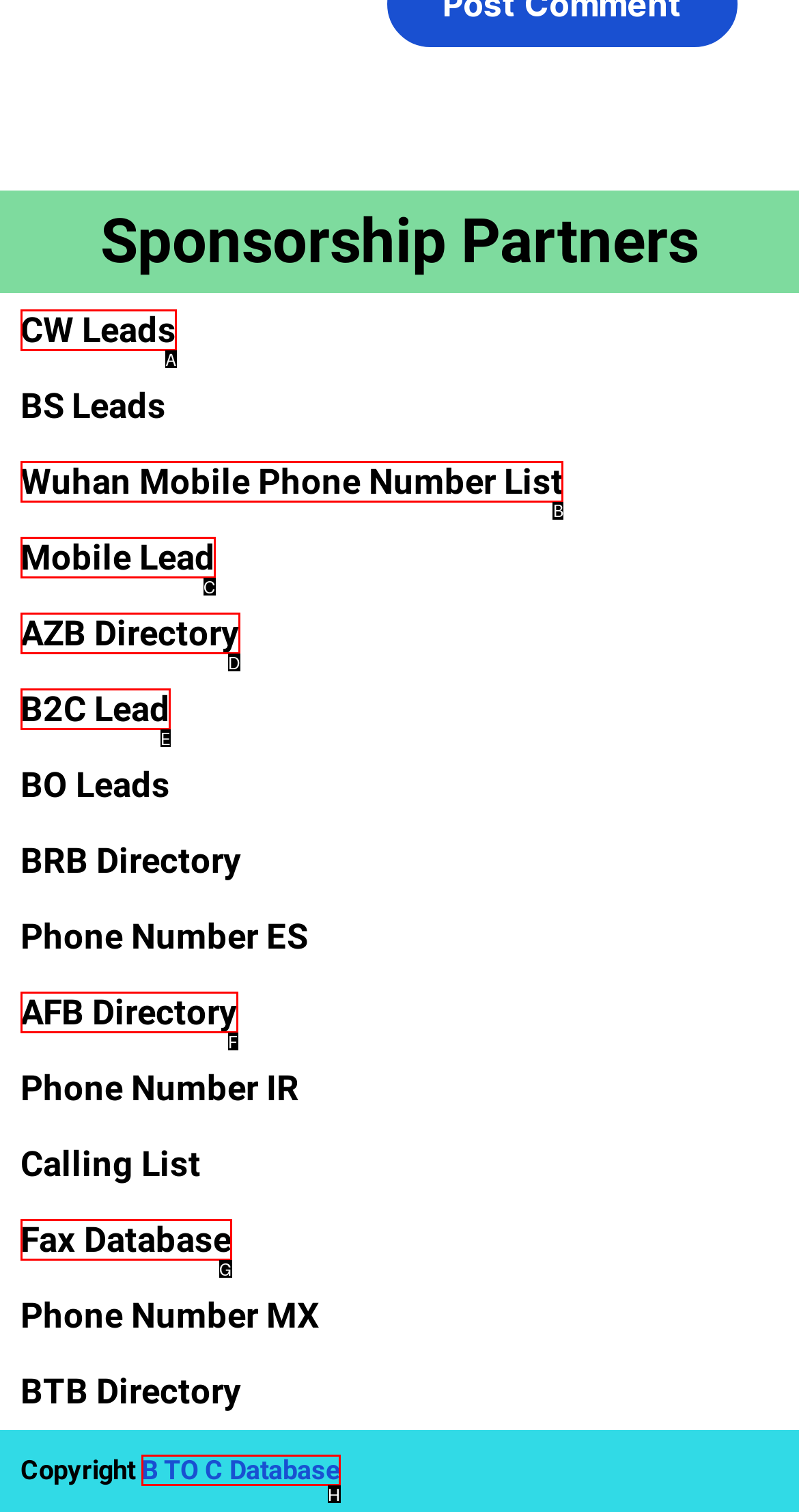Select the HTML element to finish the task: Explore Wuhan Mobile Phone Number List Reply with the letter of the correct option.

B